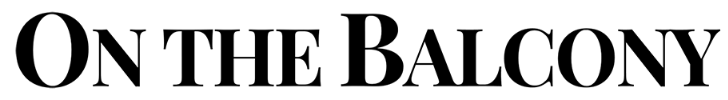Describe the scene in the image with detailed observations.

The image features the bold and elegant title "ON THE BALCONY," prominently displayed in large, stylish typography. This text serves as a captivating header that draws attention, likely related to a feature or promotion associated with the Banyan Tree Samui resort. The design evokes a sense of sophistication and leisure, complementing the luxurious atmosphere and offerings of the establishment, particularly in relation to its spa and wellness services designed for the Thai New Year celebration. The overall layout suggests a focus on high-end hospitality experiences amidst scenic views and tranquil surroundings typical of tropical resorts.